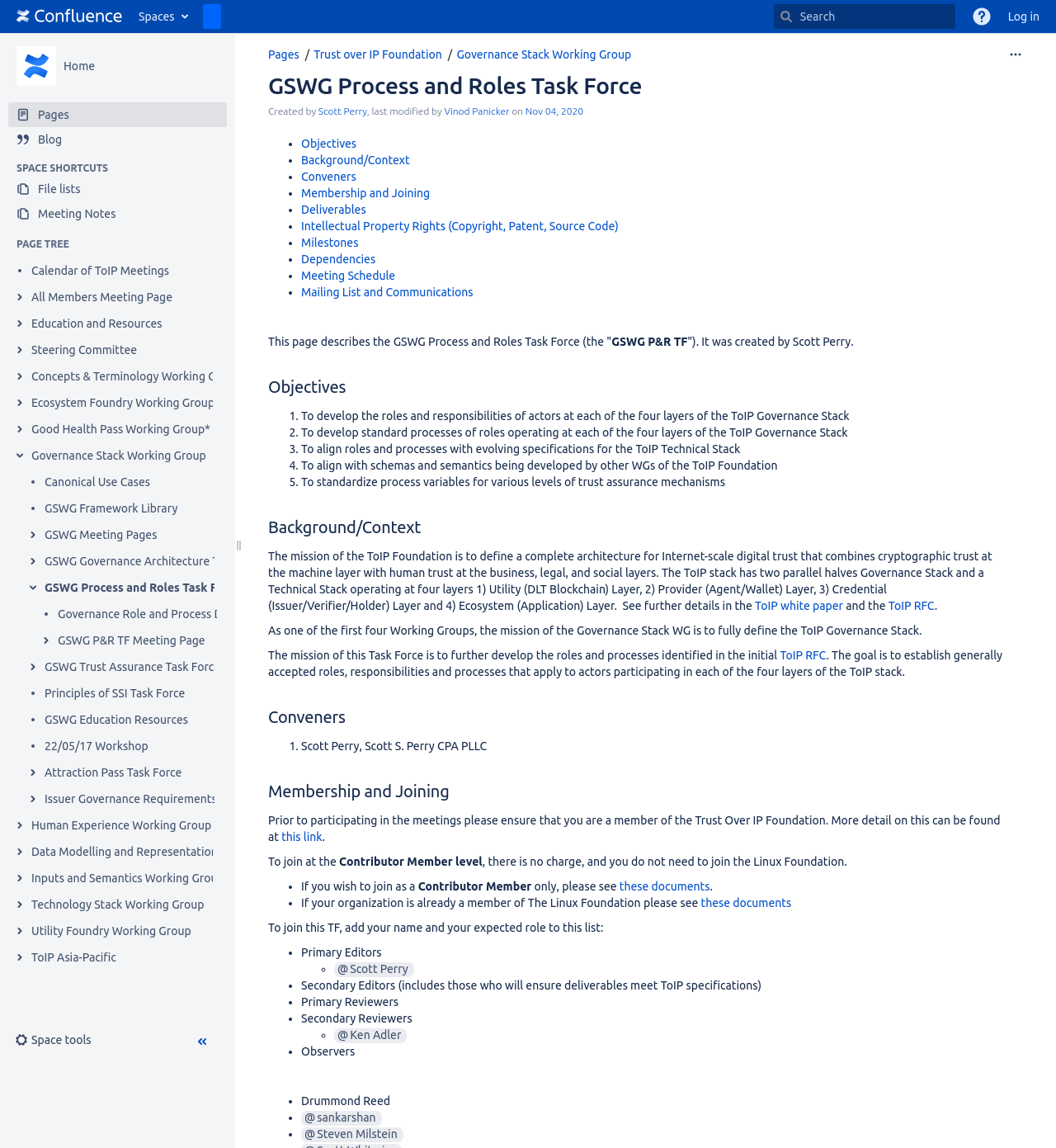Answer this question in one word or a short phrase: What is the purpose of the button with the '' icon?

Spaces